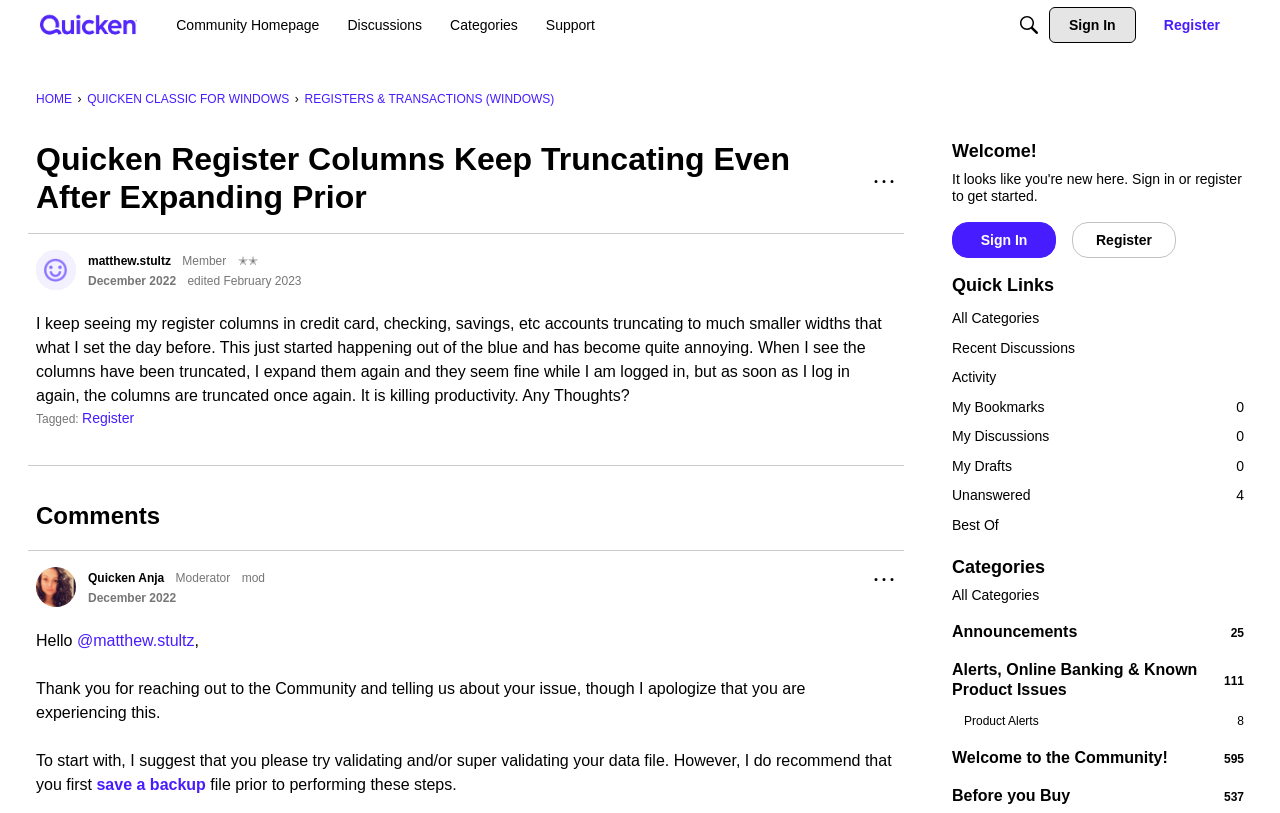Please identify the bounding box coordinates of the element on the webpage that should be clicked to follow this instruction: "Check privacy policy". The bounding box coordinates should be given as four float numbers between 0 and 1, formatted as [left, top, right, bottom].

None